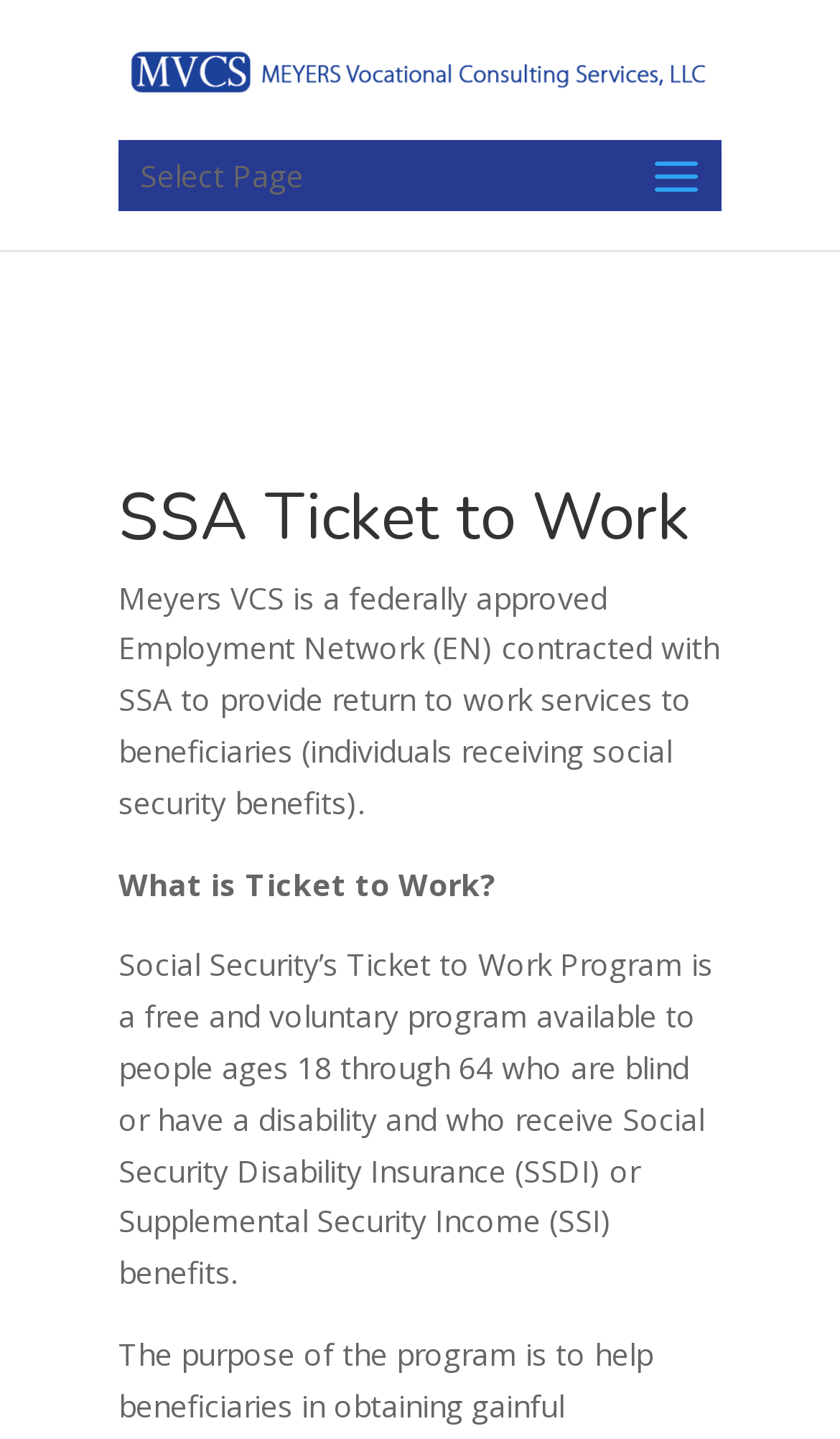What is the name of the program mentioned on the webpage?
Provide a one-word or short-phrase answer based on the image.

Ticket to Work Program